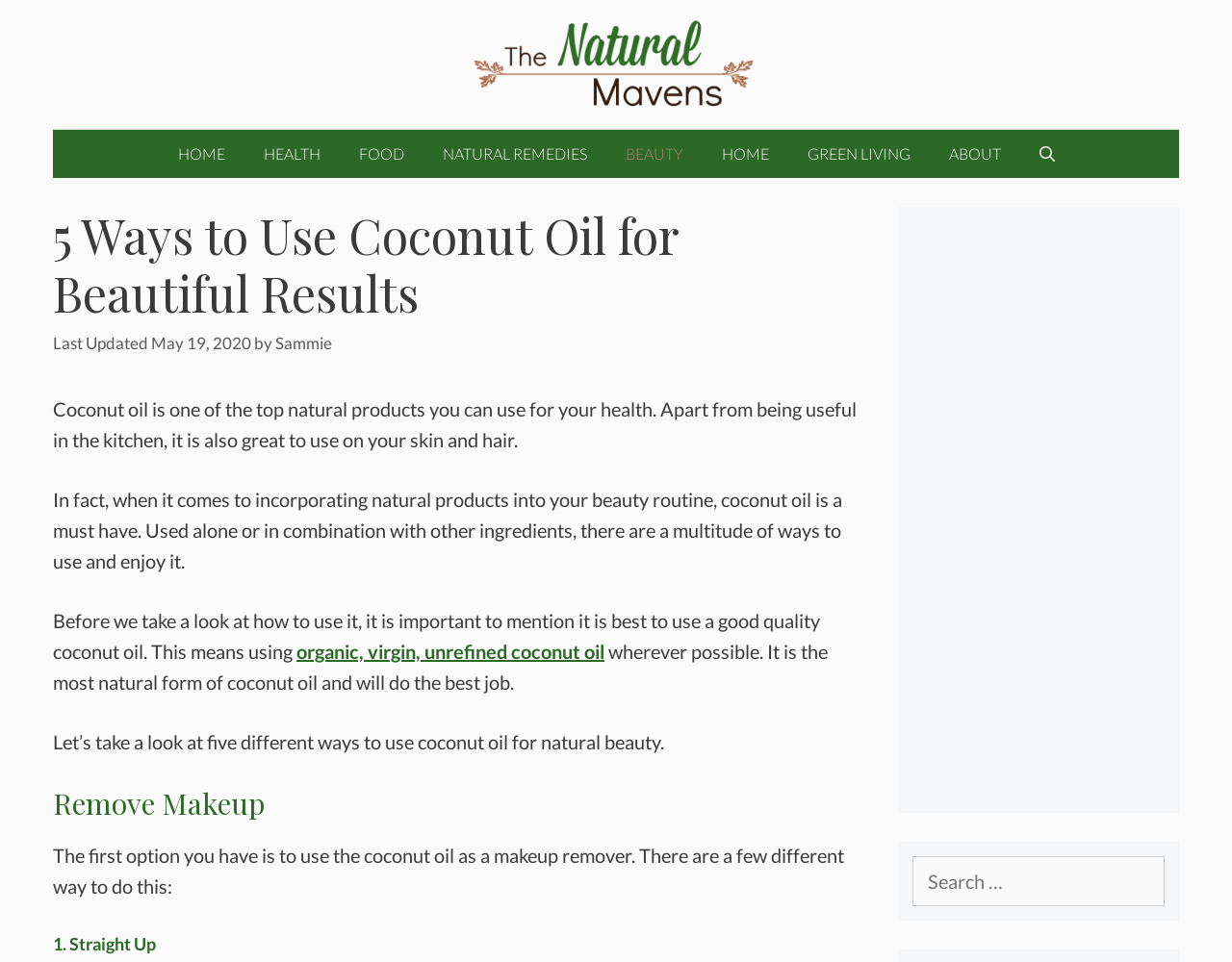Locate the bounding box coordinates of the element you need to click to accomplish the task described by this instruction: "Read the article by Sammie".

[0.223, 0.346, 0.27, 0.367]